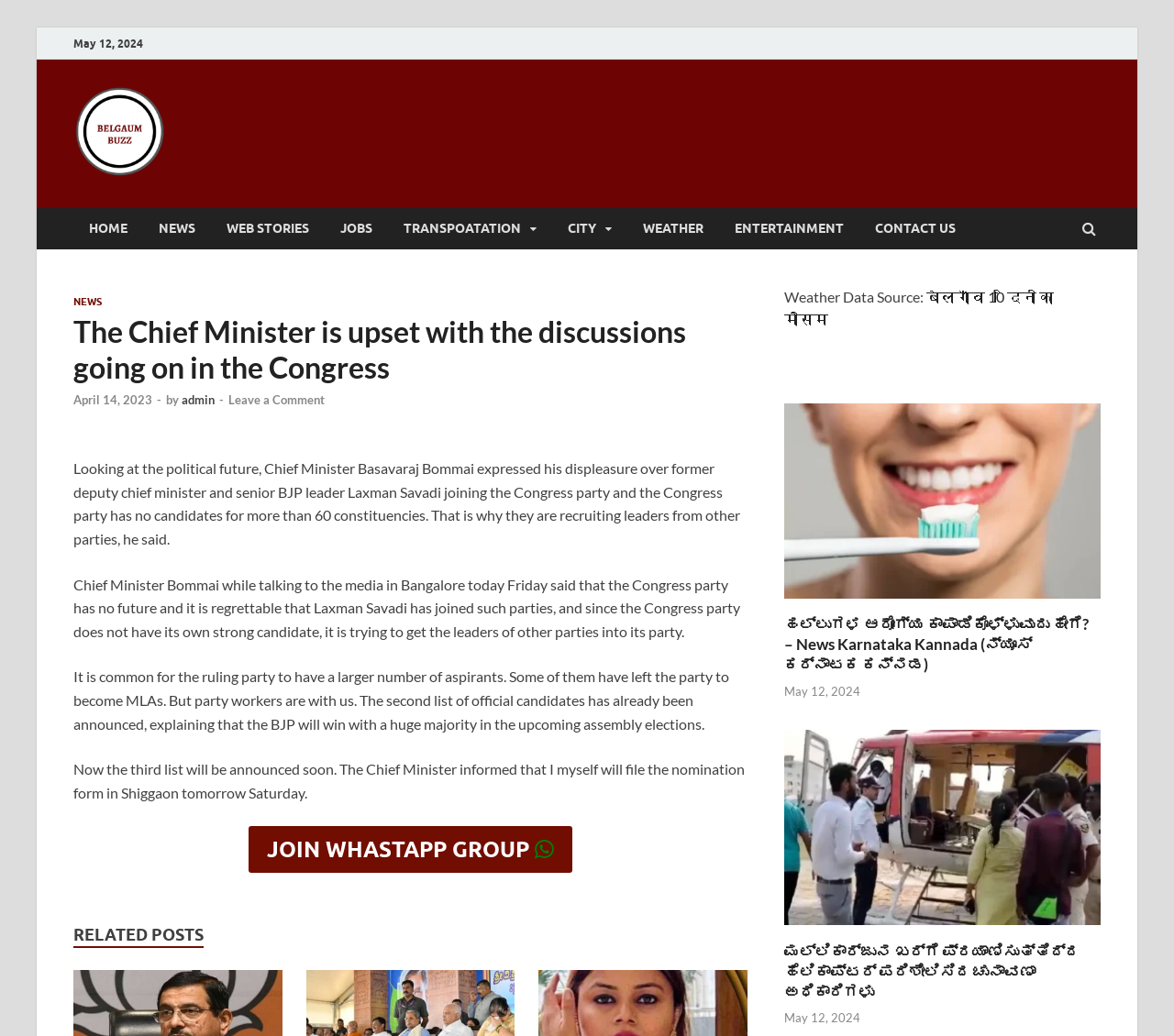What is the date of the news article?
Could you please answer the question thoroughly and with as much detail as possible?

I found the date of the news article by looking at the static text element with the content 'May 12, 2024' which is located at the top of the webpage.